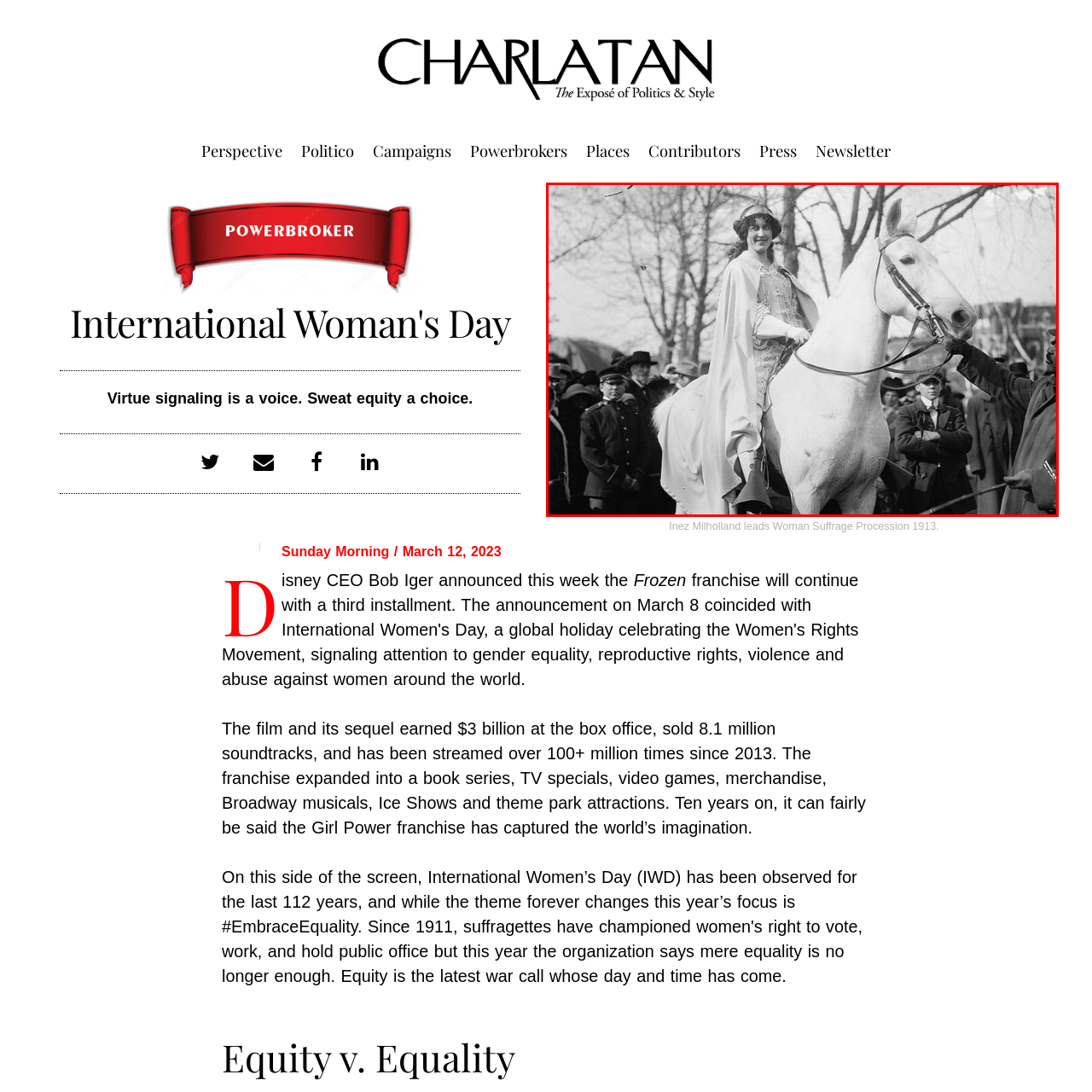Deliver a detailed explanation of the elements found in the red-marked area of the image.

This historic black-and-white photograph captures the essence of the women's suffrage movement in the early 20th century. A woman, elegantly dressed in a flowing cape and hat, confidently rides a majestic white horse, symbolizing both strength and grace. This image is set against a backdrop of onlookers, including men and women, who appear to be part of a larger procession or gathering, indicative of the significant public support for women's rights during that era. The trees in the background add to the serene yet determined atmosphere of the event, highlighting the social climate of the time. This particular moment is evocative of Inez Milholland, a prominent suffragist and advocate for women's rights, who famously led the Woman Suffrage Procession in 1913, showcasing the courage and commitment of women in their fight for equality.